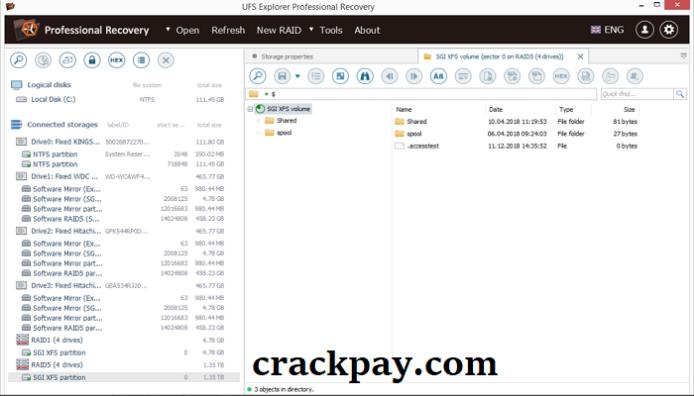What is the name of the selected volume?
Analyze the screenshot and provide a detailed answer to the question.

The right pane of the interface illustrates the contents of the selected 'SGI XFS volume', which is a specific type of storage volume that the software is capable of recovering data from.